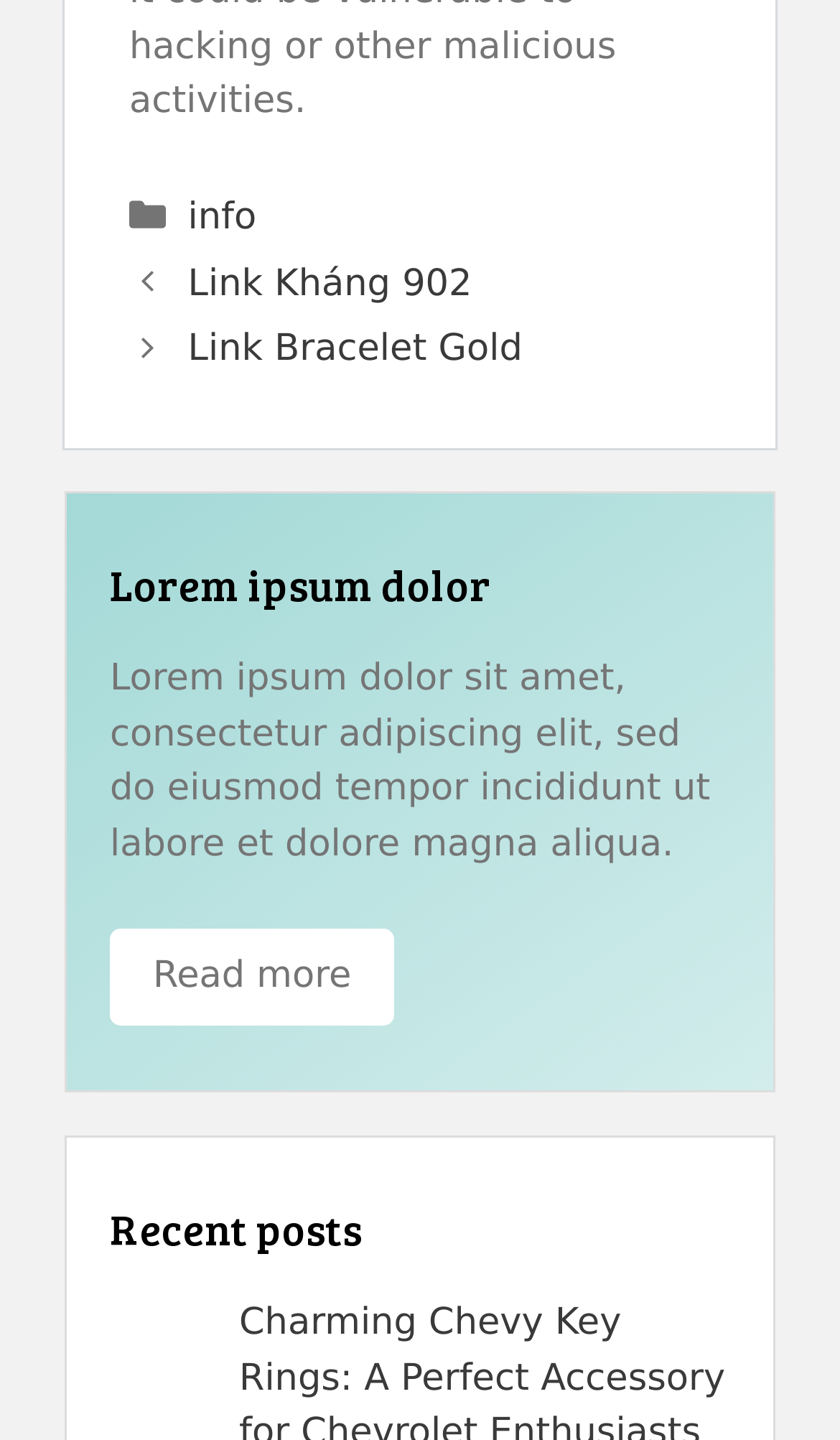Use a single word or phrase to answer the following:
How many categories are listed?

1